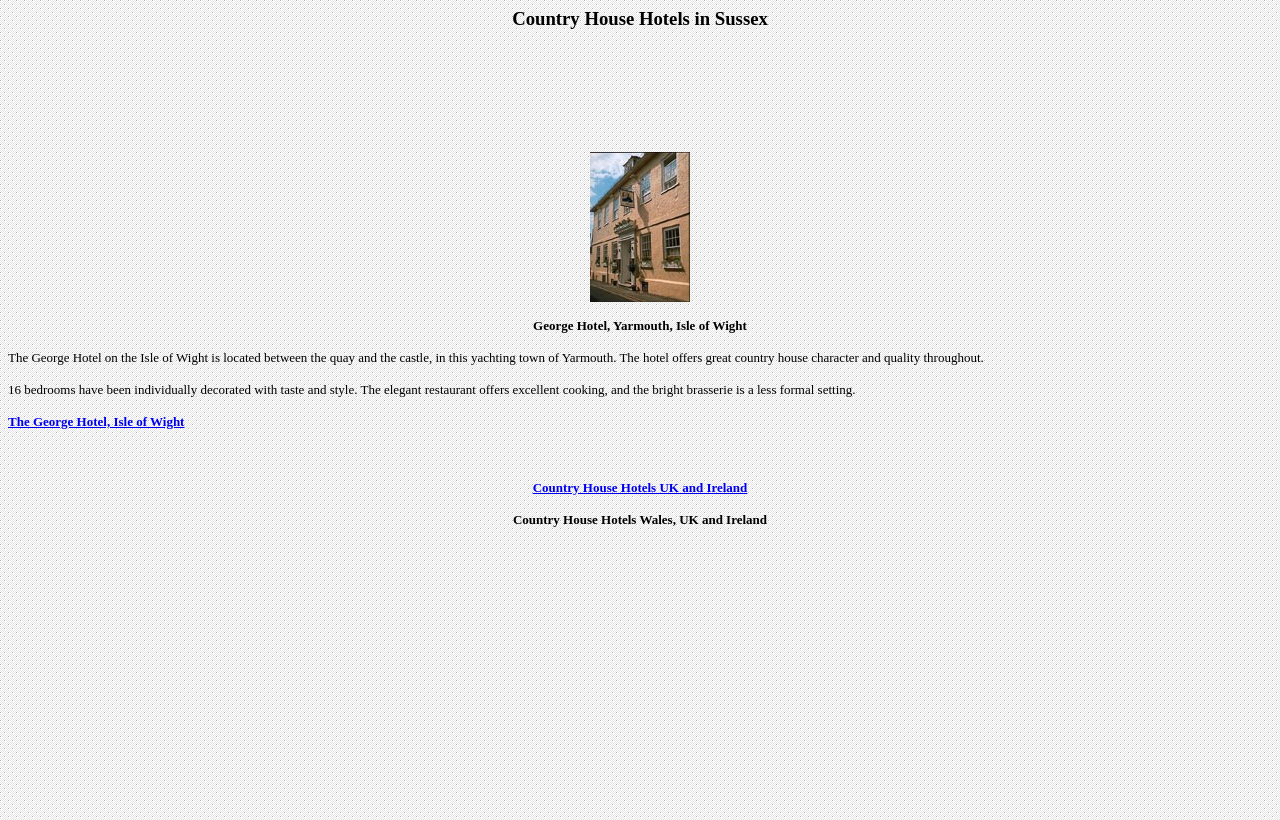What type of hotel is the George Hotel?
Based on the screenshot, provide your answer in one word or phrase.

Country House Hotel